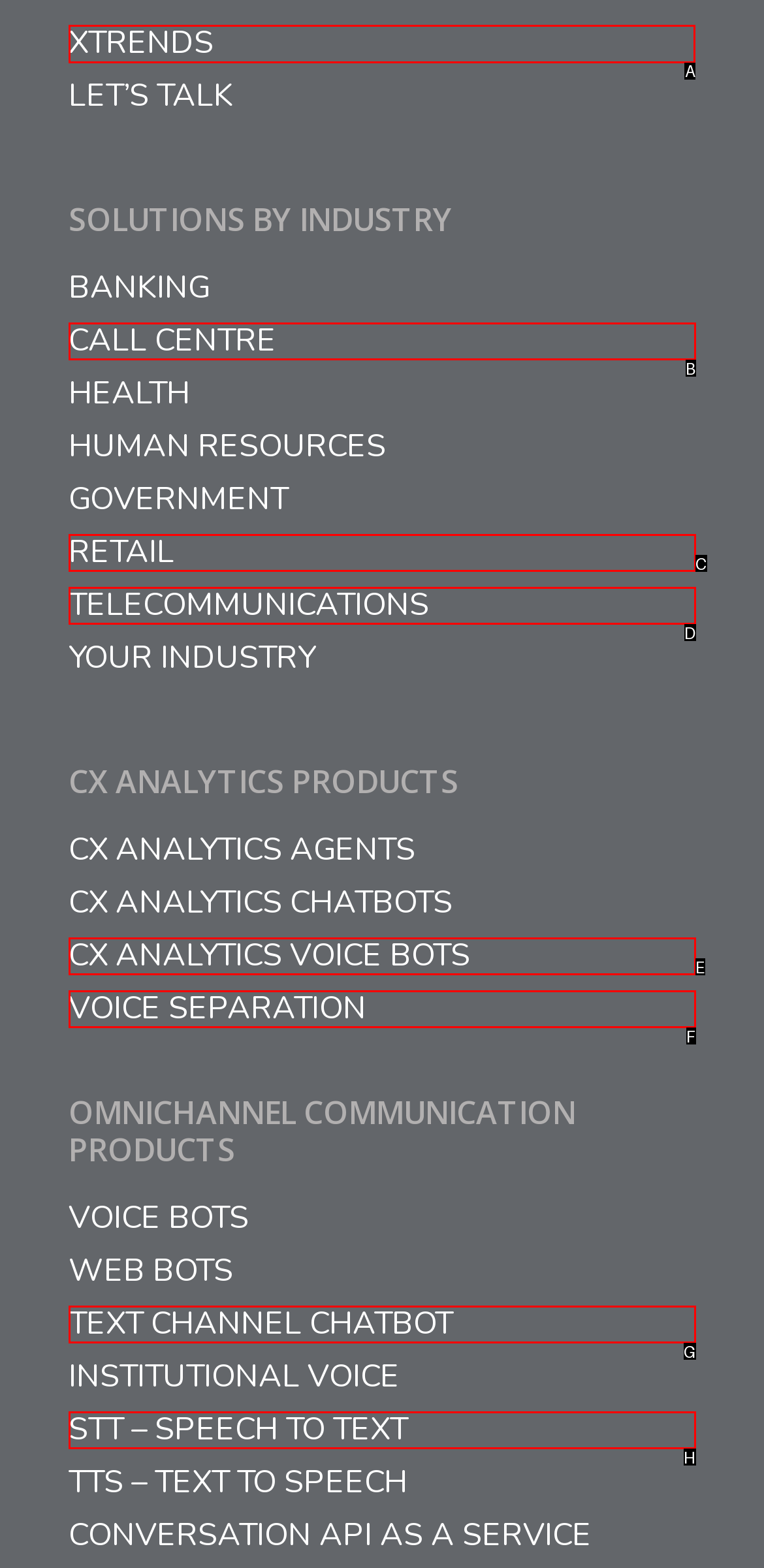From the given options, tell me which letter should be clicked to complete this task: Click on XTRENDS
Answer with the letter only.

A